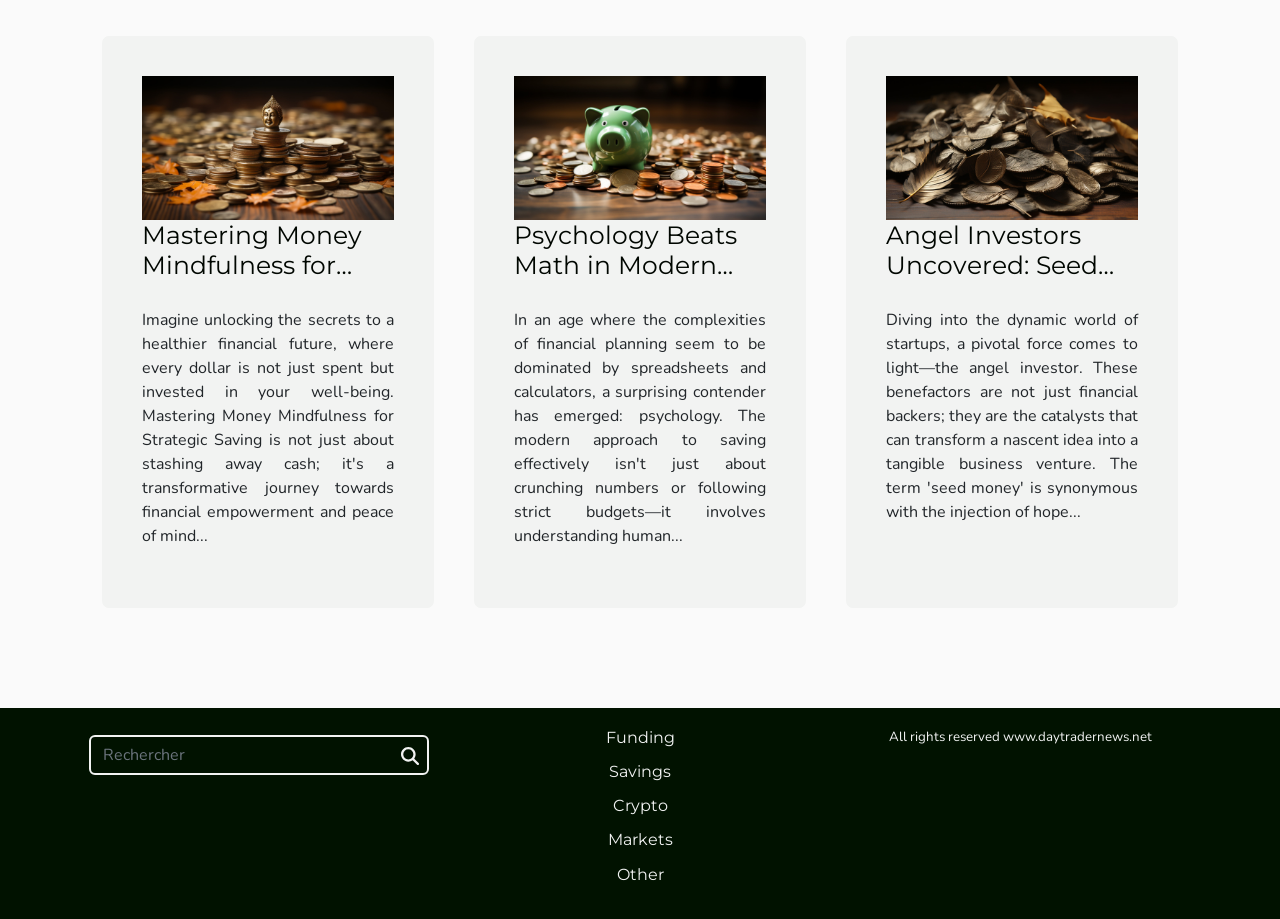What is the copyright information displayed at the bottom of the webpage?
Can you offer a detailed and complete answer to this question?

The StaticText element at the bottom of the webpage displays the copyright information, which includes the website URL www.daytradernews.net.